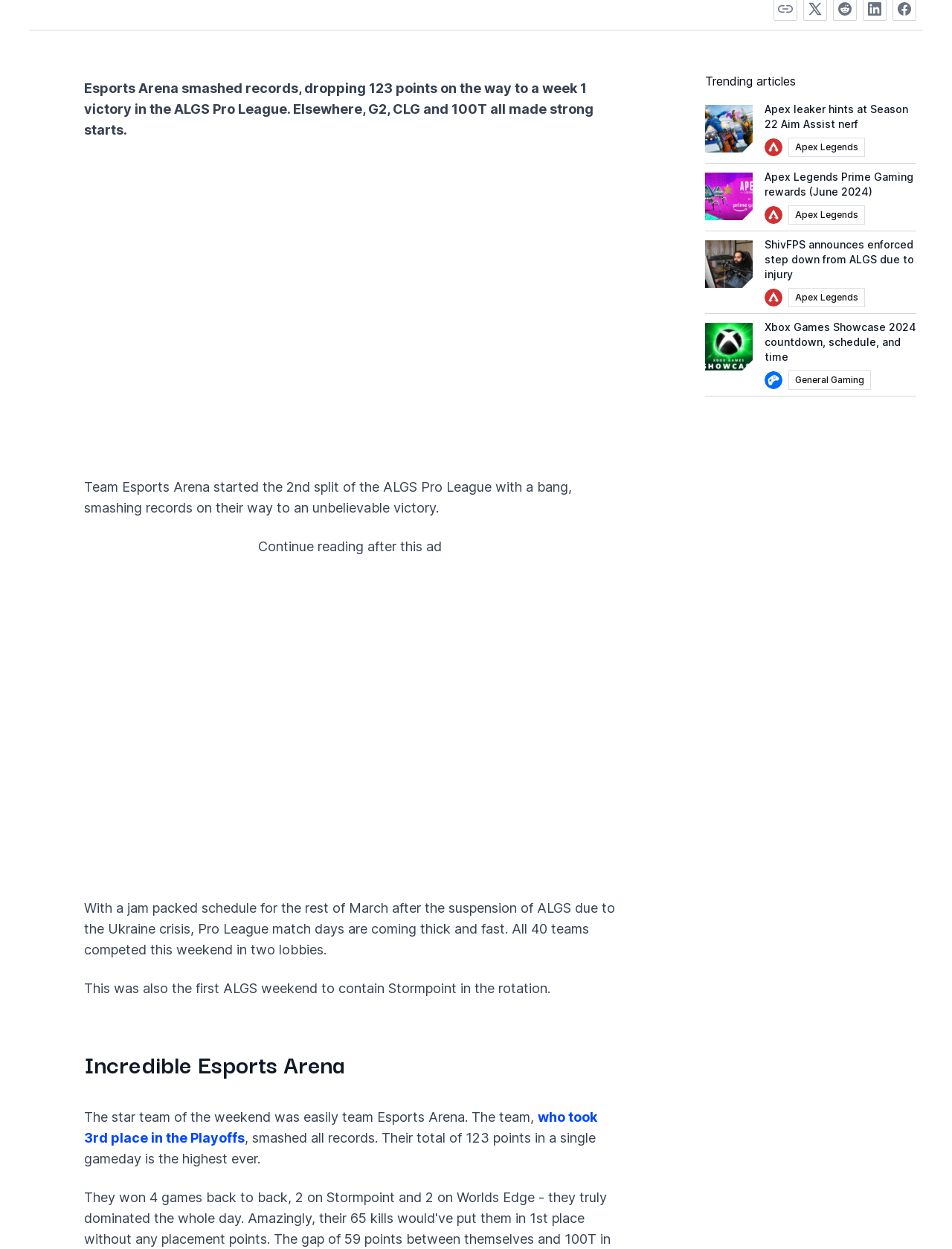Locate the UI element described as follows: "parent_node: Apex Legends". Return the bounding box coordinates as four float numbers between 0 and 1 in the order [left, top, right, bottom].

[0.803, 0.231, 0.822, 0.245]